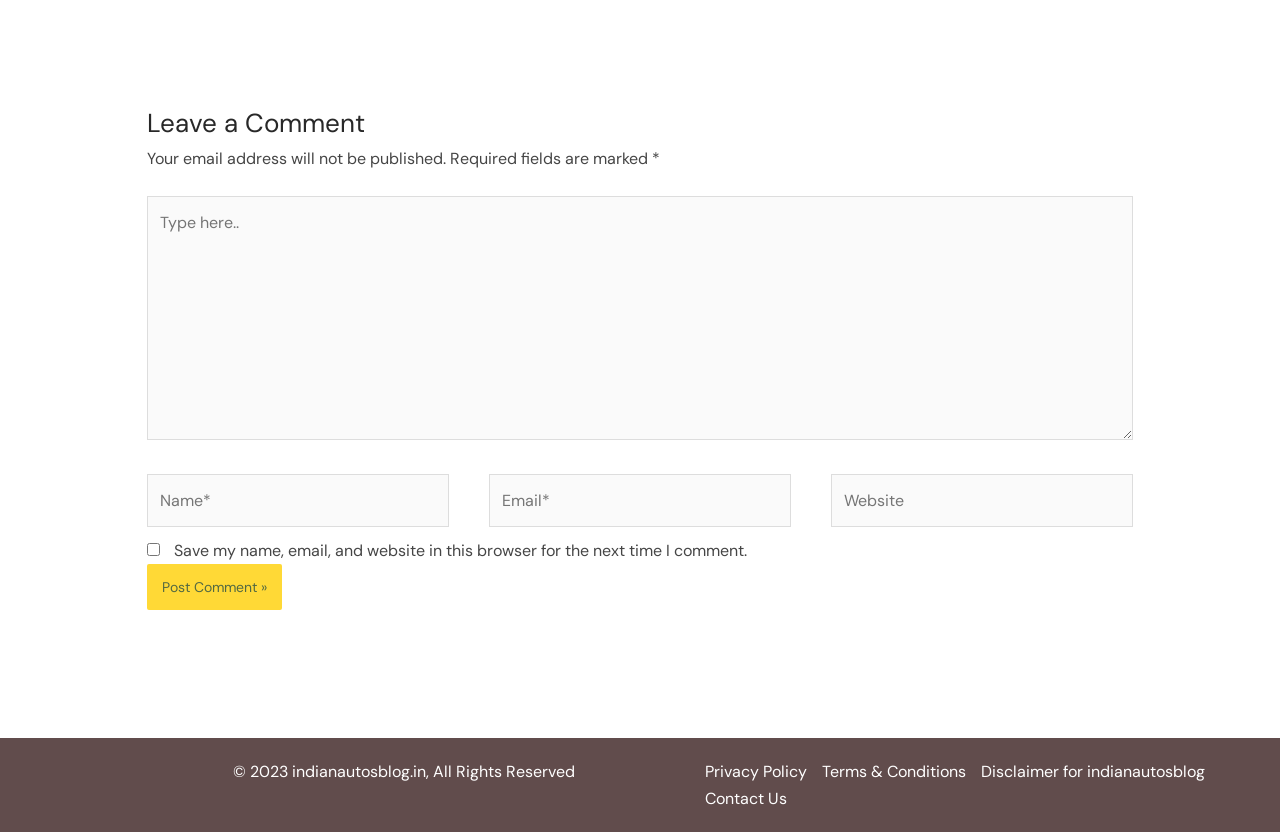What is the copyright year mentioned at the bottom of the webpage?
Answer briefly with a single word or phrase based on the image.

2023